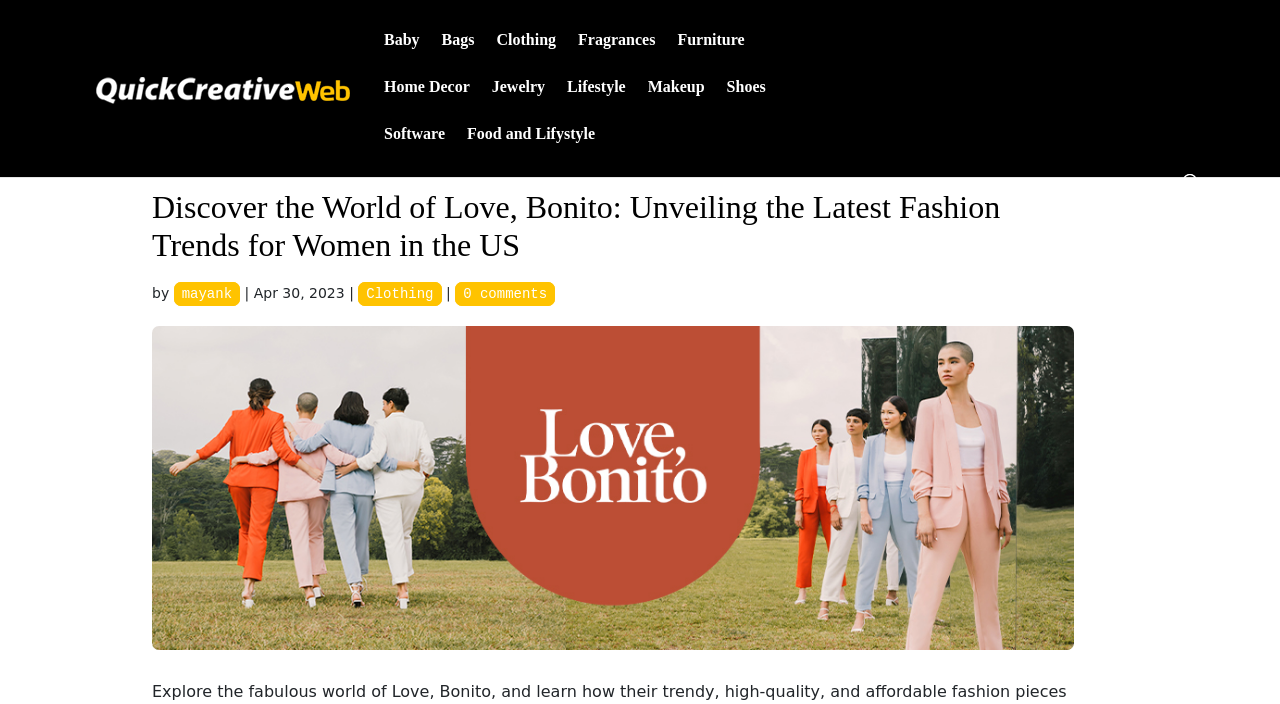Please determine the main heading text of this webpage.

Discover the World of Love, Bonito: Unveiling the Latest Fashion Trends for Women in the US